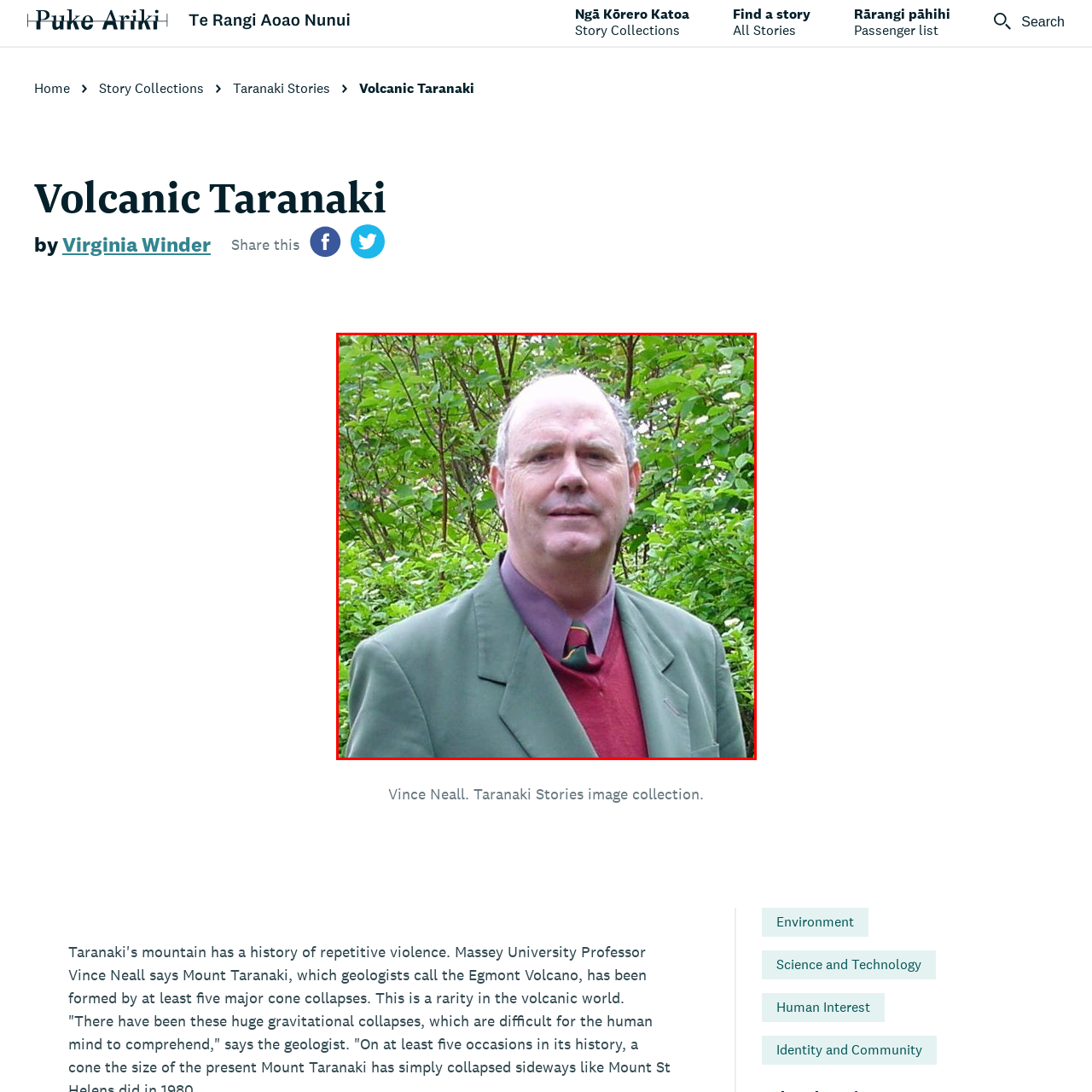What is the man's facial expression?
Please interpret the image highlighted by the red bounding box and offer a detailed explanation based on what you observe visually.

The caption describes the man as 'offering a slight smile', which implies that his facial expression is one of subtle happiness or contentment.